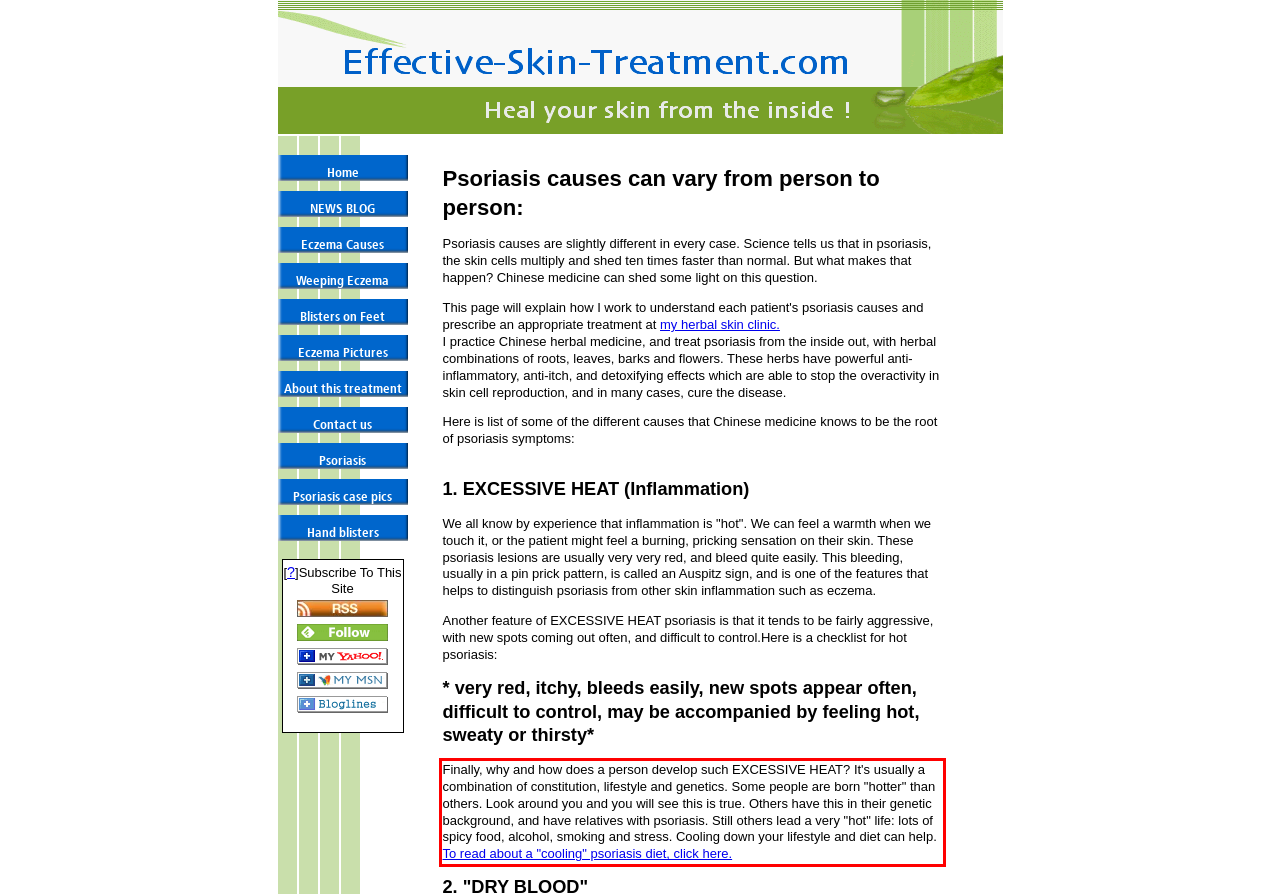Please look at the webpage screenshot and extract the text enclosed by the red bounding box.

Finally, why and how does a person develop such EXCESSIVE HEAT? It's usually a combination of constitution, lifestyle and genetics. Some people are born "hotter" than others. Look around you and you will see this is true. Others have this in their genetic background, and have relatives with psoriasis. Still others lead a very "hot" life: lots of spicy food, alcohol, smoking and stress. Cooling down your lifestyle and diet can help. To read about a "cooling" psoriasis diet, click here.